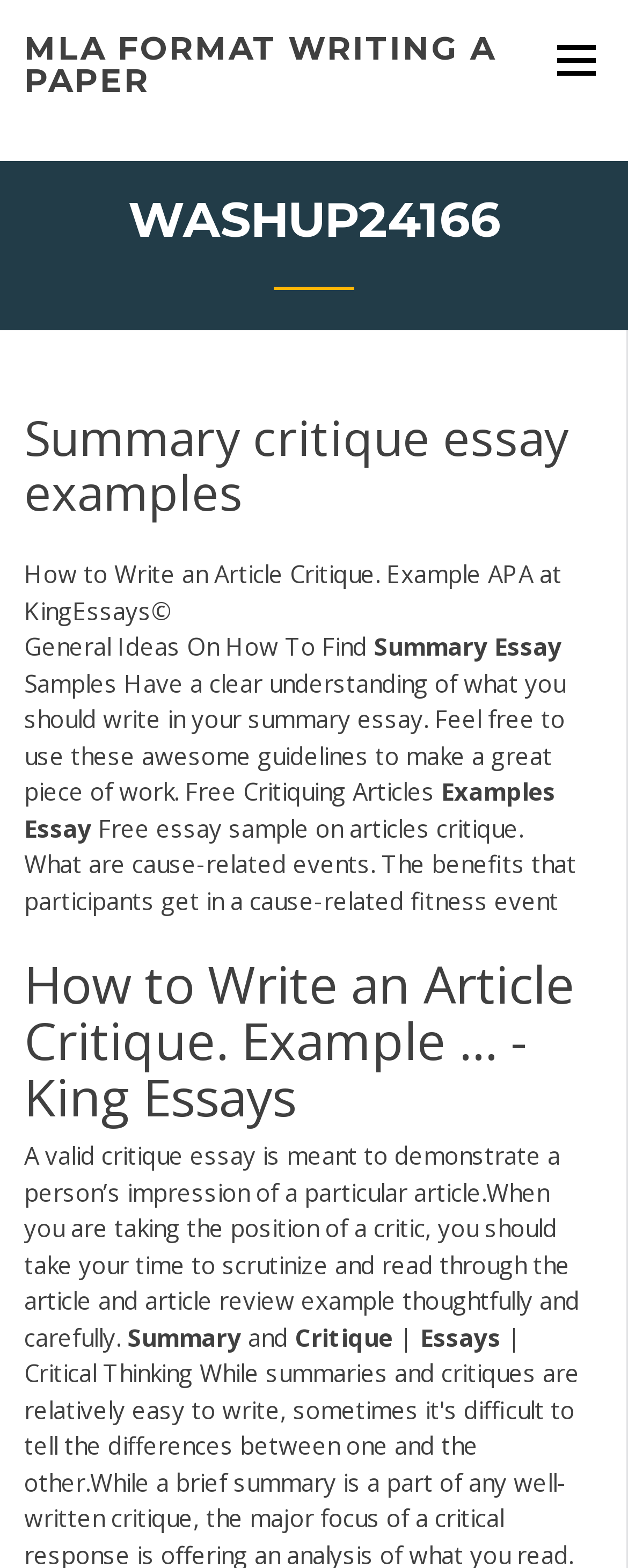Given the element description mla format writing a paper, identify the bounding box coordinates for the UI element on the webpage screenshot. The format should be (top-left x, top-left y, bottom-right x, bottom-right y), with values between 0 and 1.

[0.038, 0.018, 0.79, 0.064]